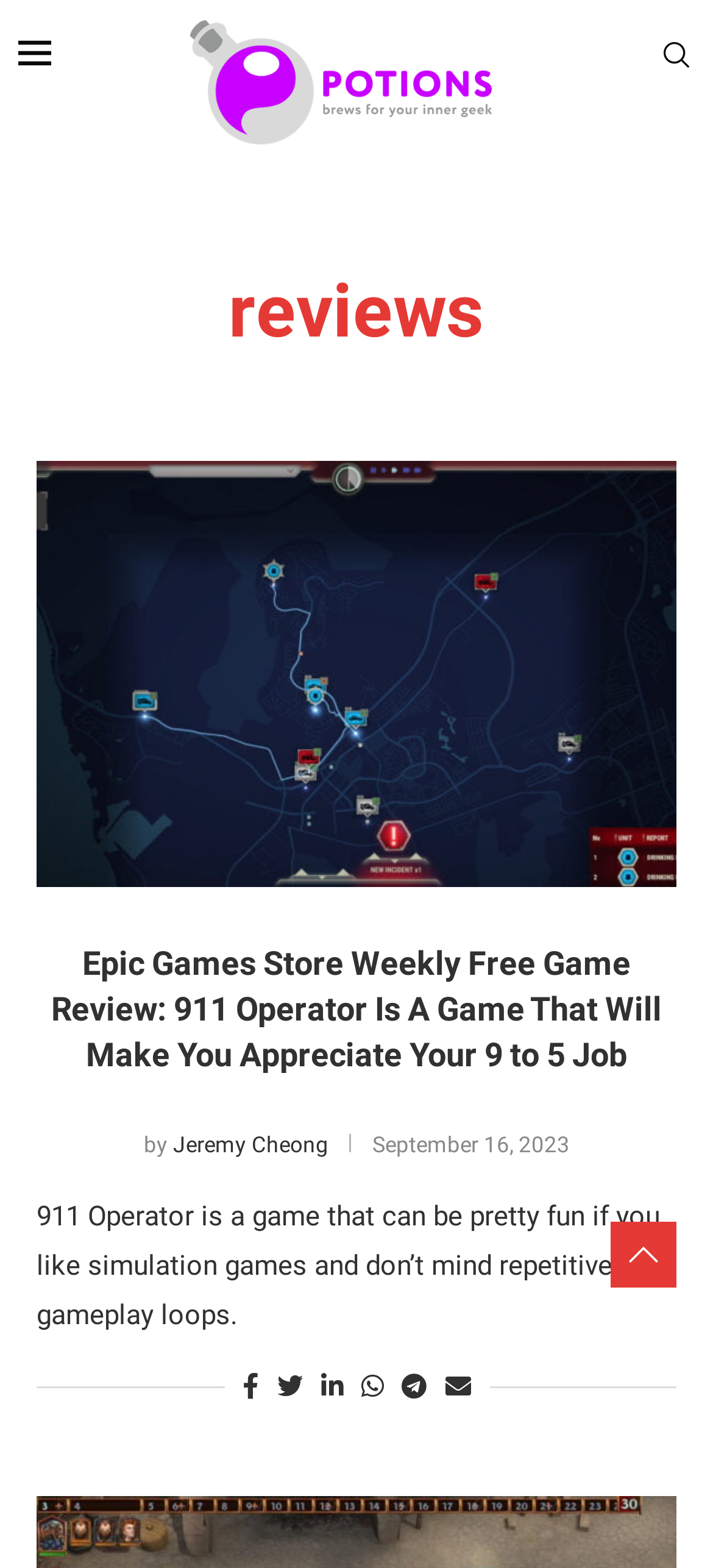For the given element description Facebook, determine the bounding box coordinates of the UI element. The coordinates should follow the format (top-left x, top-left y, bottom-right x, bottom-right y) and be within the range of 0 to 1.

[0.34, 0.875, 0.363, 0.894]